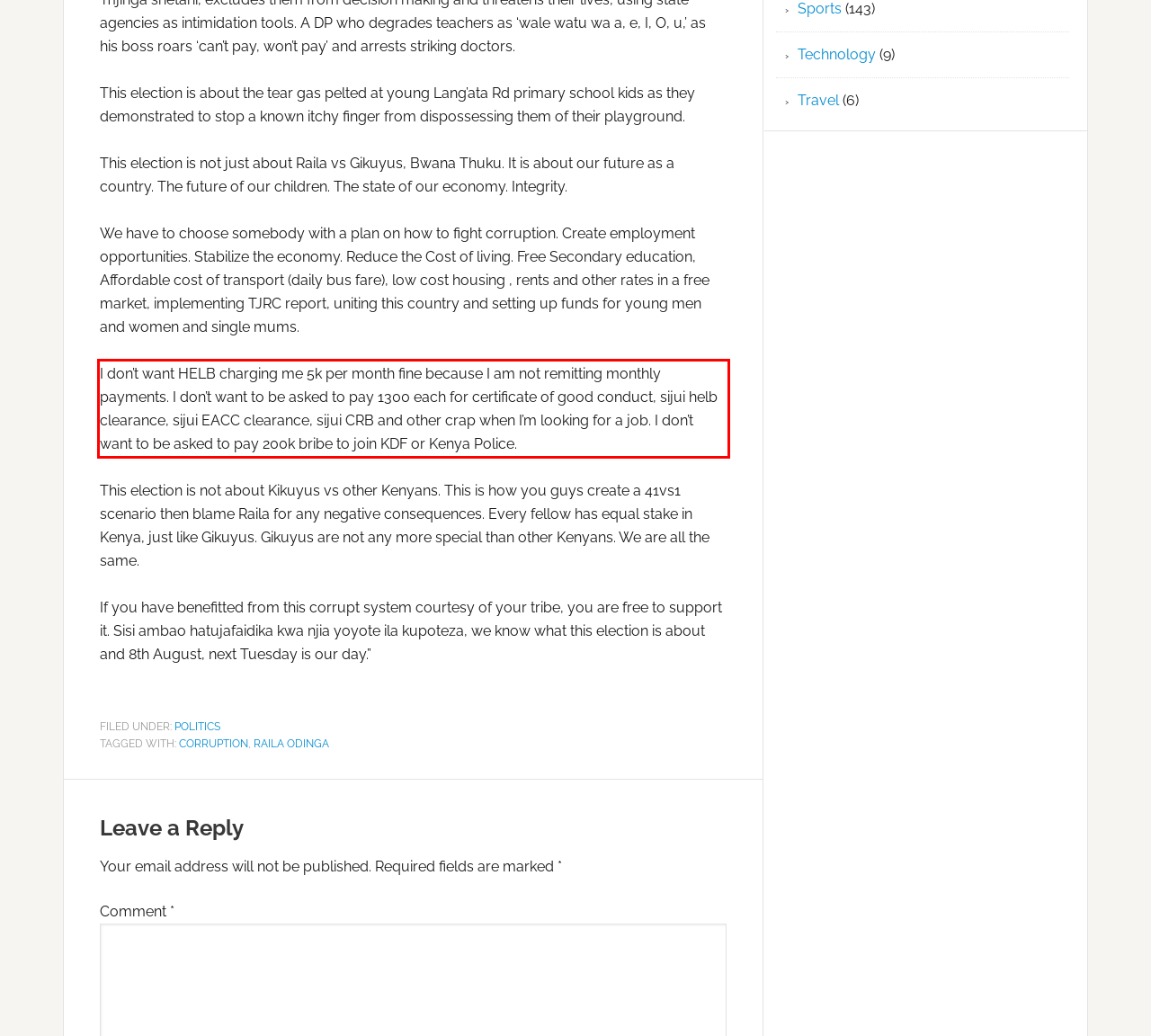Using the provided screenshot, read and generate the text content within the red-bordered area.

I don’t want HELB charging me 5k per month fine because I am not remitting monthly payments. I don’t want to be asked to pay 1300 each for certificate of good conduct, sijui helb clearance, sijui EACC clearance, sijui CRB and other crap when I’m looking for a job. I don’t want to be asked to pay 200k bribe to join KDF or Kenya Police.